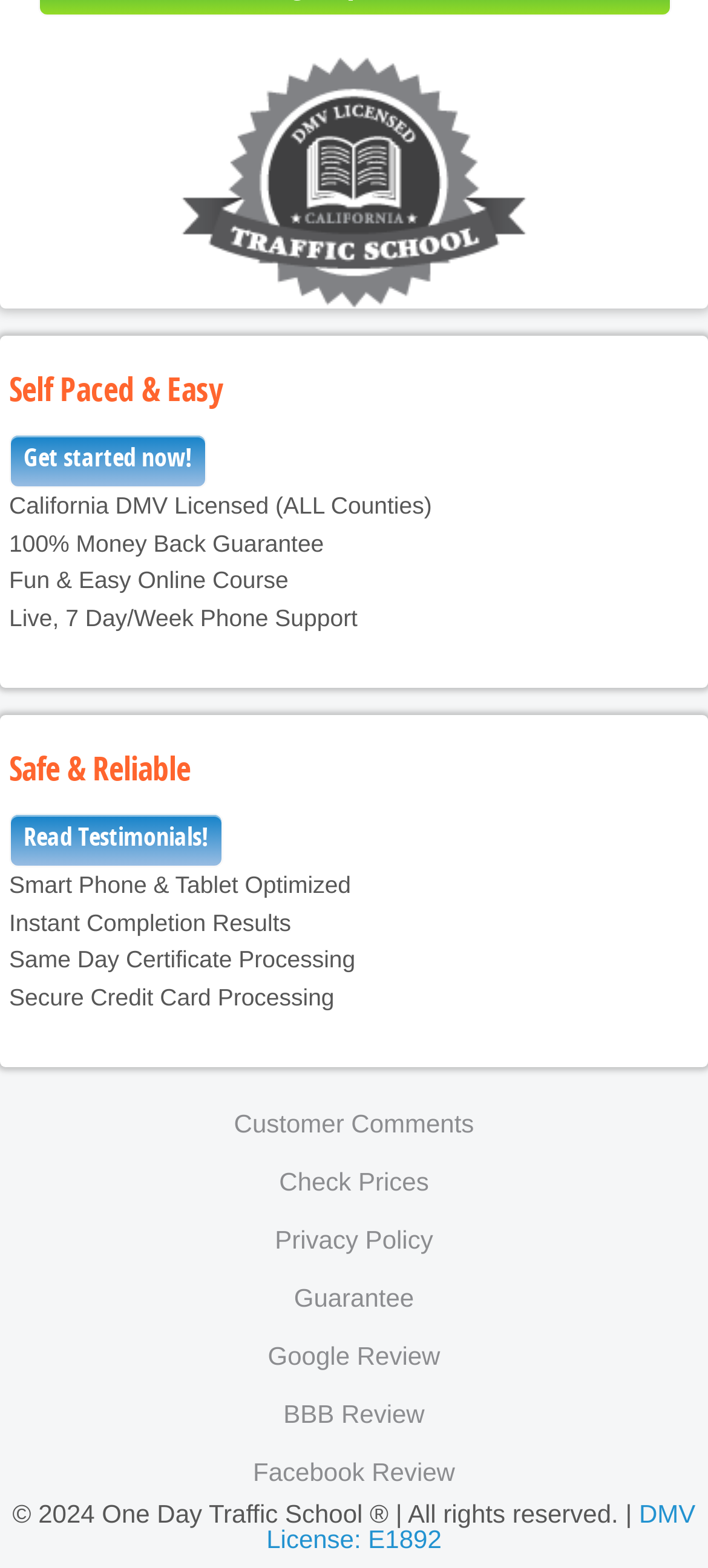Identify the bounding box coordinates necessary to click and complete the given instruction: "Check prices for the course".

[0.026, 0.714, 0.974, 0.751]